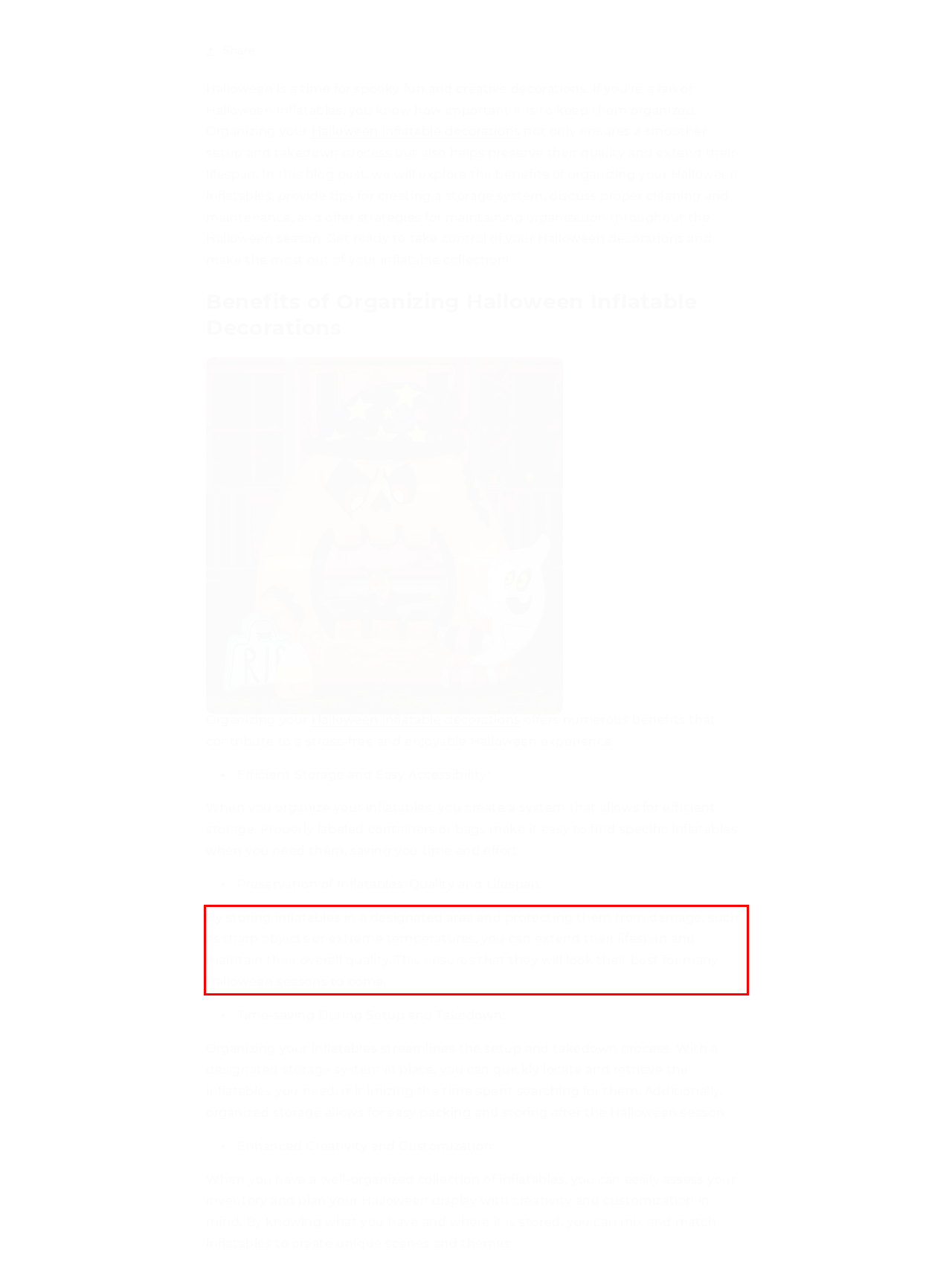You are provided with a screenshot of a webpage that includes a UI element enclosed in a red rectangle. Extract the text content inside this red rectangle.

By storing inflatables in a designated area and protecting them from damage, such as sharp objects or extreme temperatures, you can extend their lifespan and maintain their overall quality. This ensures that they will look their best for many Halloween seasons to come.